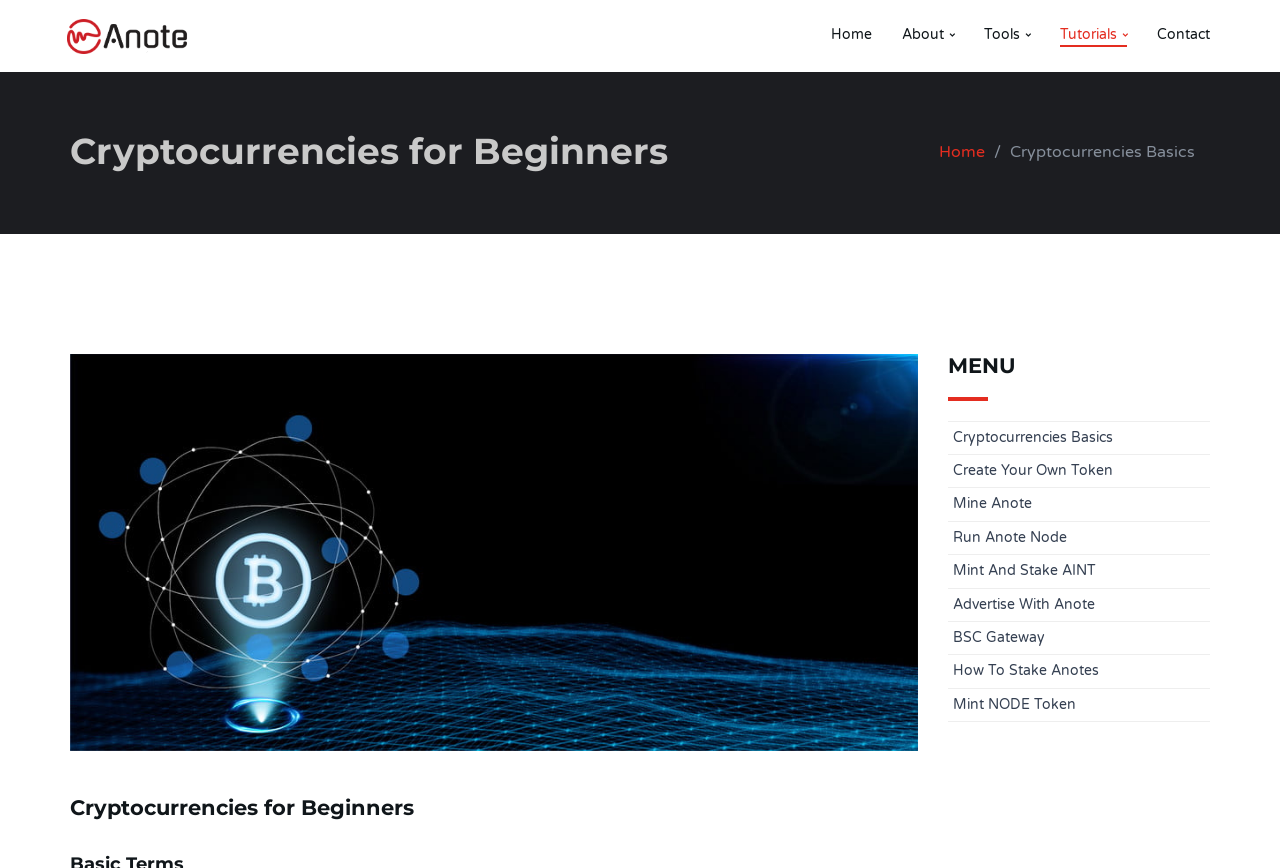Specify the bounding box coordinates for the region that must be clicked to perform the given instruction: "Visit Plastic Education".

None